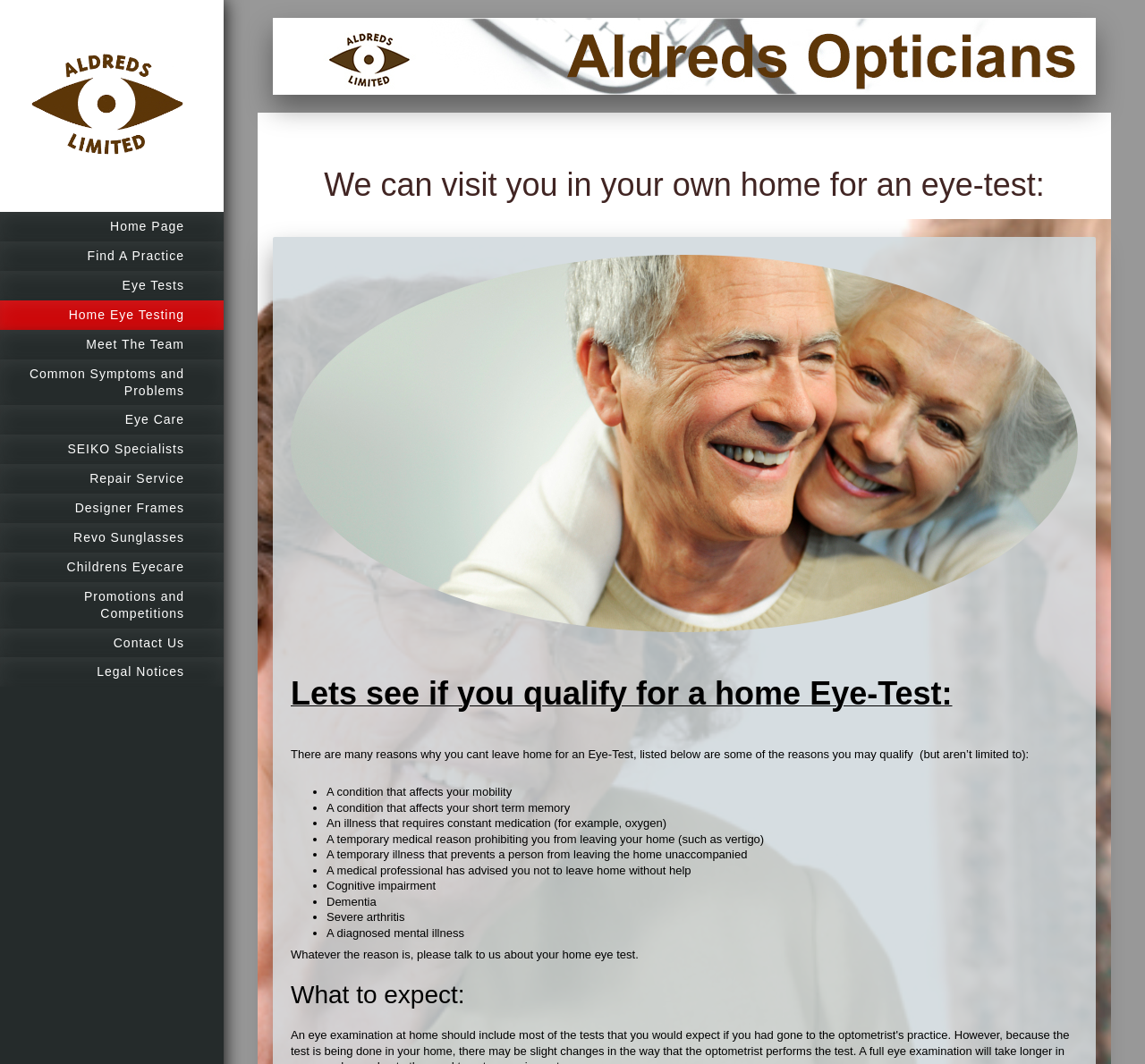Please respond to the question using a single word or phrase:
How many reasons are listed for qualifying for a home eye test?

9